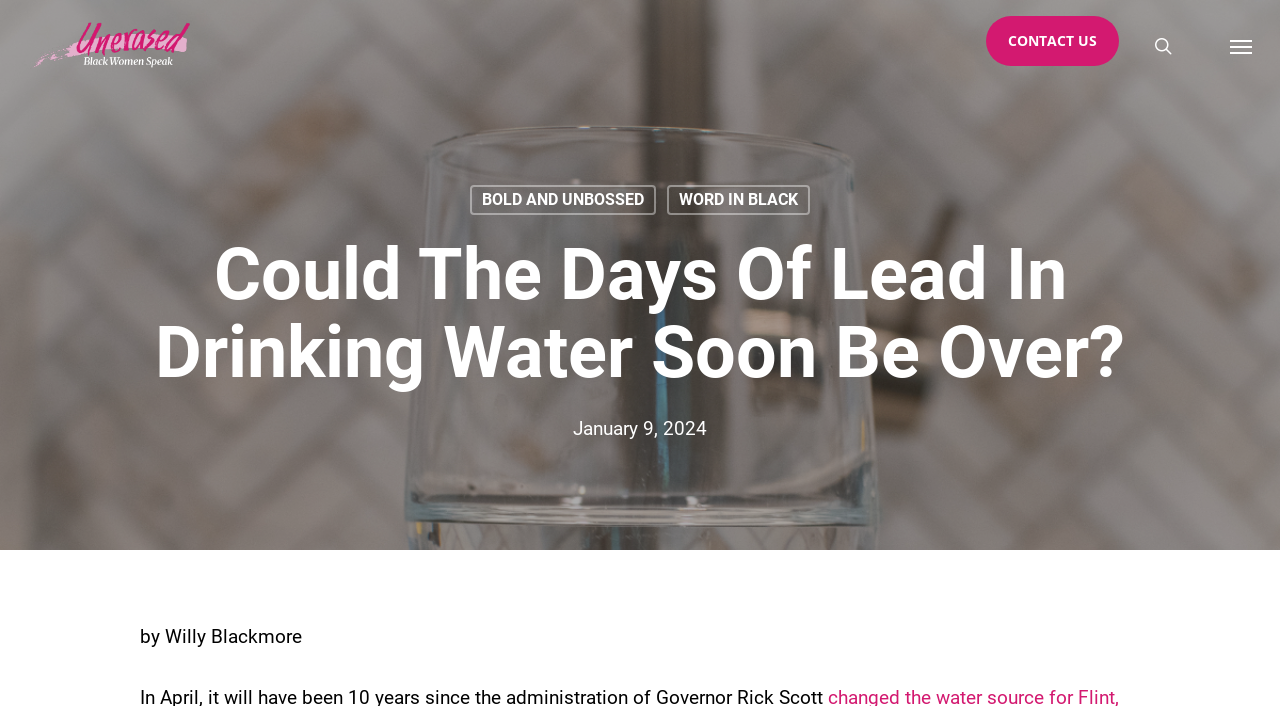Given the element description "alt="Unerased: Black Women Speak"", identify the bounding box of the corresponding UI element.

[0.022, 0.023, 0.171, 0.108]